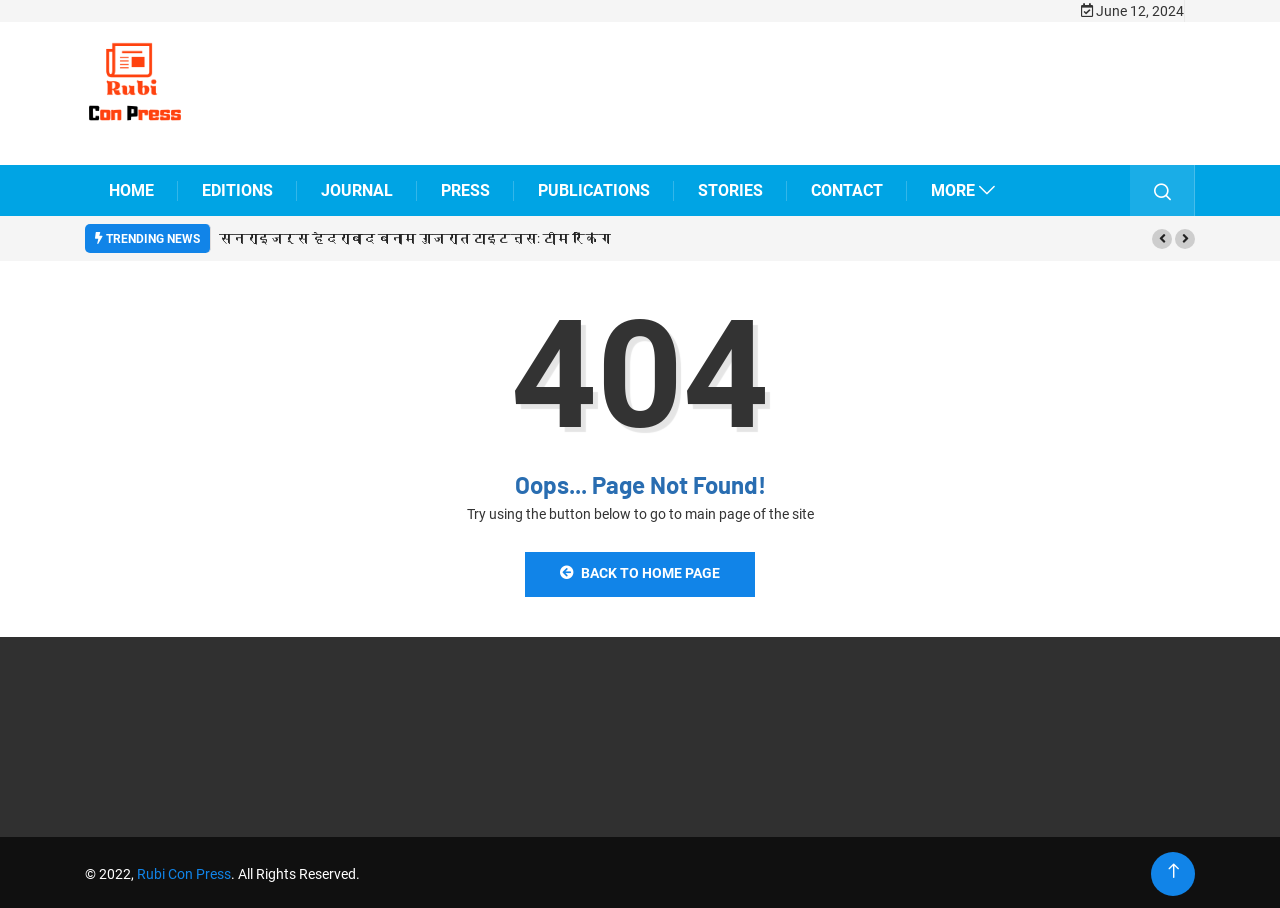Can you find the bounding box coordinates for the element to click on to achieve the instruction: "go to main page of the site"?

[0.41, 0.608, 0.59, 0.657]